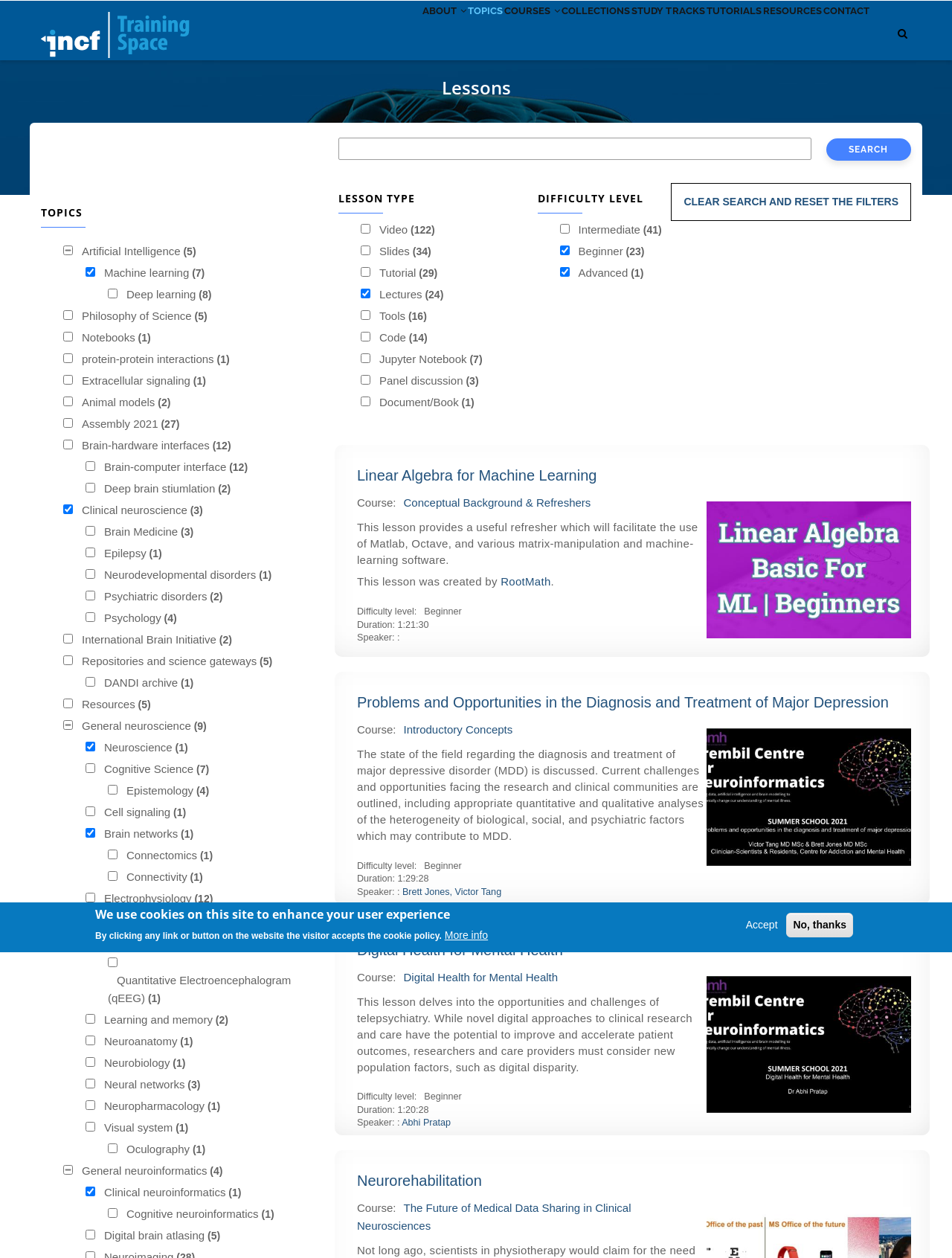Find the bounding box coordinates of the area to click in order to follow the instruction: "View the 'Linear Algebra for Machine Learning' lesson".

[0.375, 0.378, 0.627, 0.391]